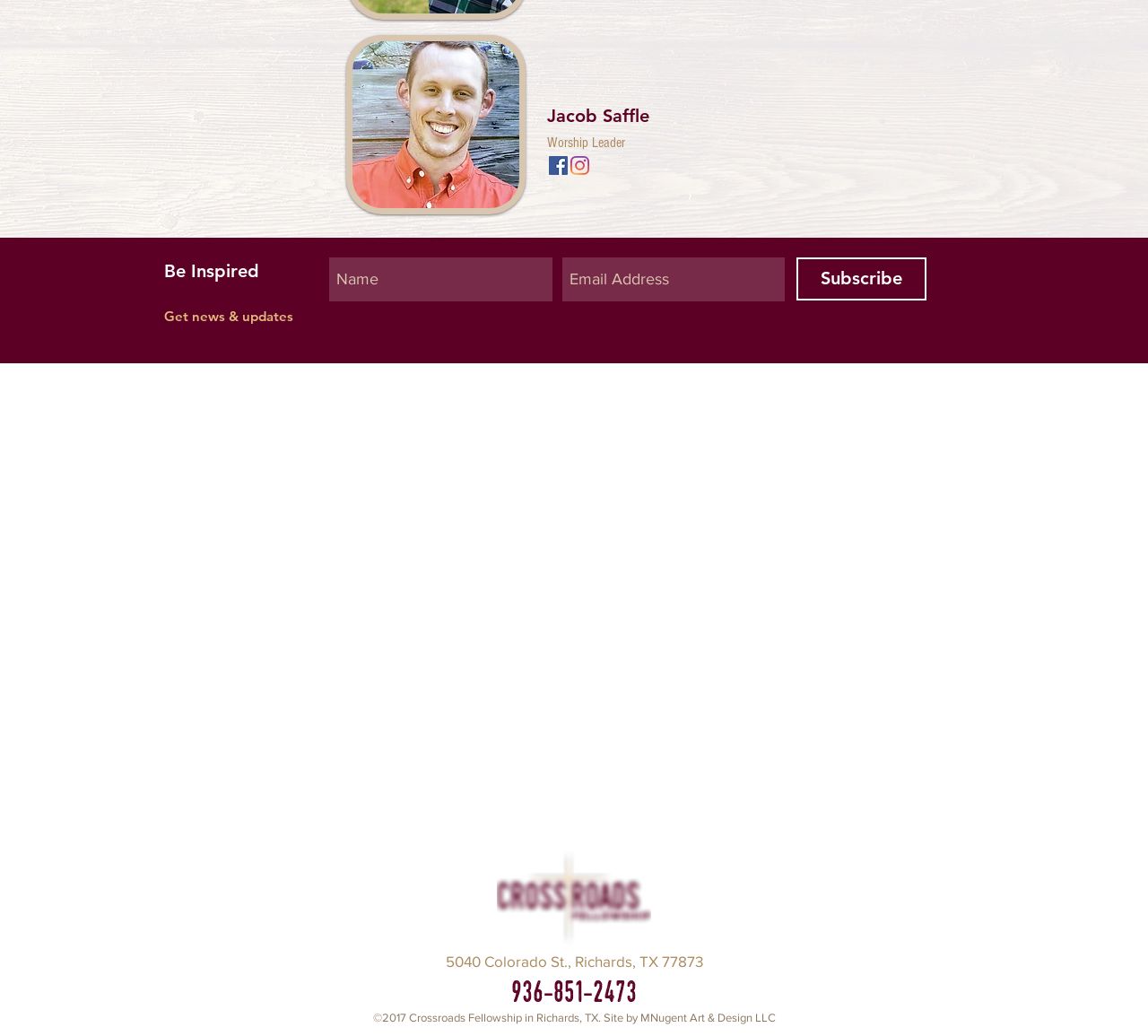Identify the bounding box coordinates of the section to be clicked to complete the task described by the following instruction: "Call the phone number". The coordinates should be four float numbers between 0 and 1, formatted as [left, top, right, bottom].

[0.445, 0.946, 0.555, 0.968]